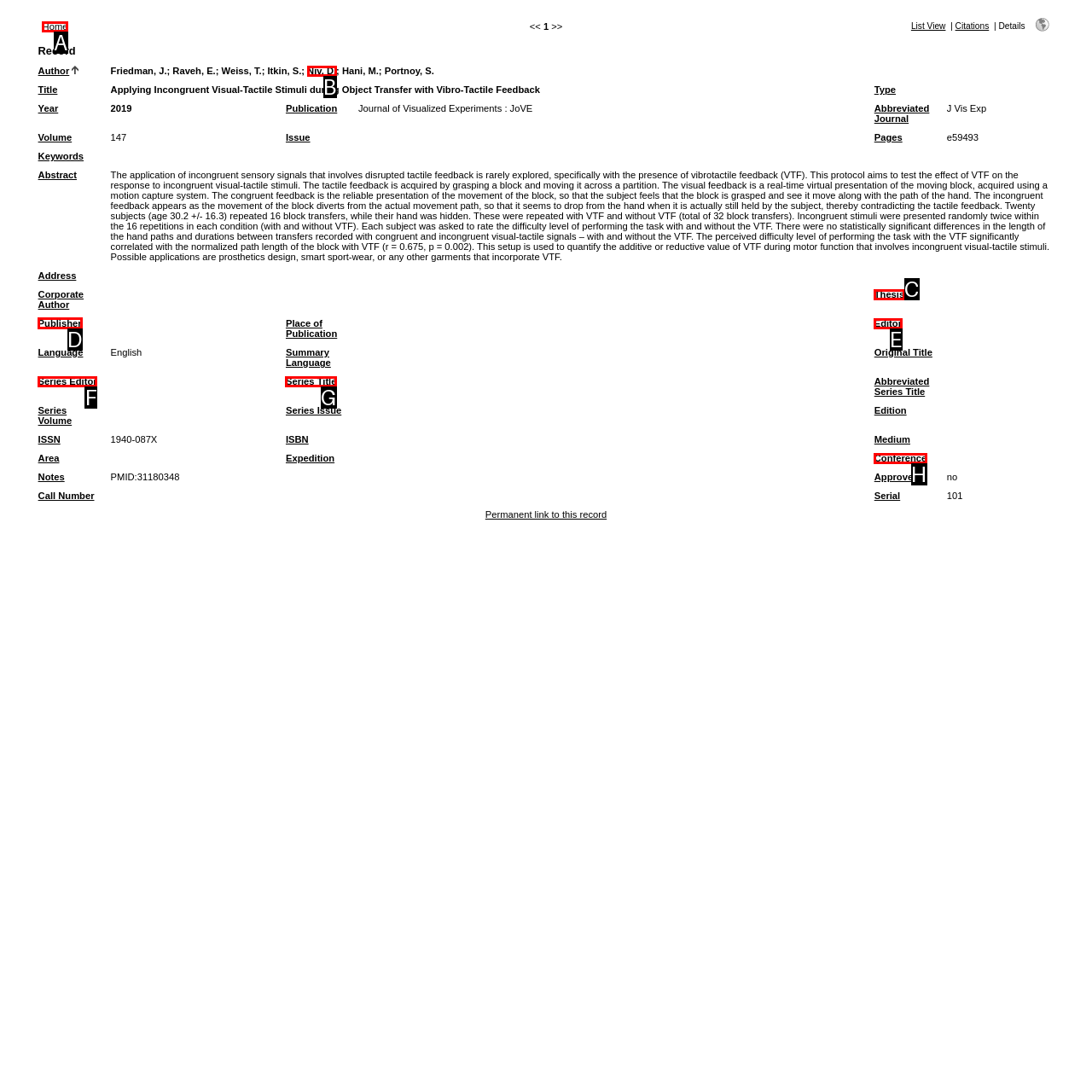Select the proper UI element to click in order to perform the following task: Click on the 'Publisher' link. Indicate your choice with the letter of the appropriate option.

D